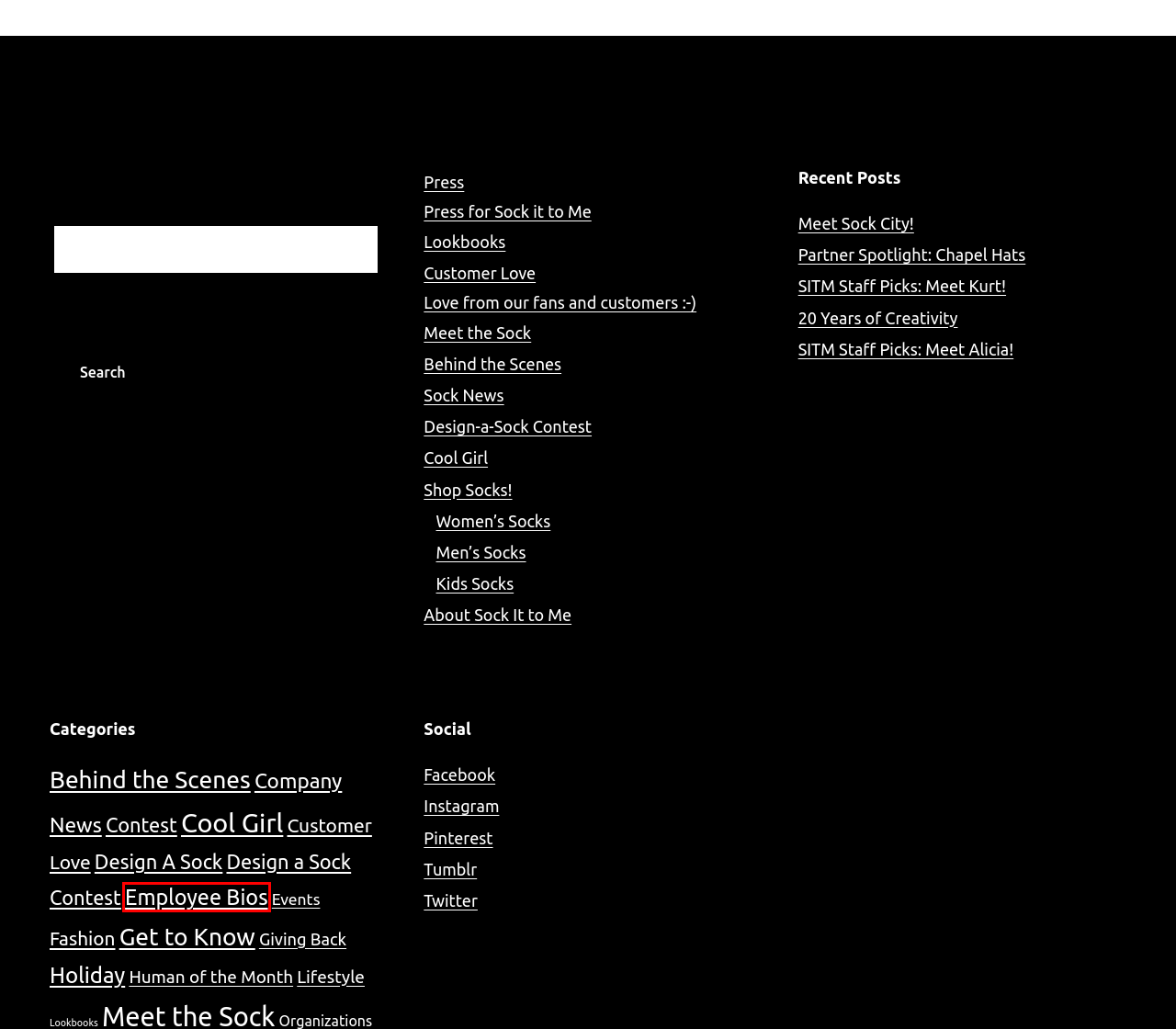Given a screenshot of a webpage with a red bounding box highlighting a UI element, determine which webpage description best matches the new webpage that appears after clicking the highlighted element. Here are the candidates:
A. Category: Events - Sock It to Me Blog
B. Category: Contest - Sock It to Me Blog
C. Category: Employee Bios - Sock It to Me Blog
D. Category: Press - Sock It to Me Blog
E. Category: Human of the Month - Sock It to Me Blog
F. Category: Holiday - Sock It to Me Blog
G. Category: Meet the Sock - Sock It to Me Blog
H. Category: Lookbooks - Sock It to Me Blog

C